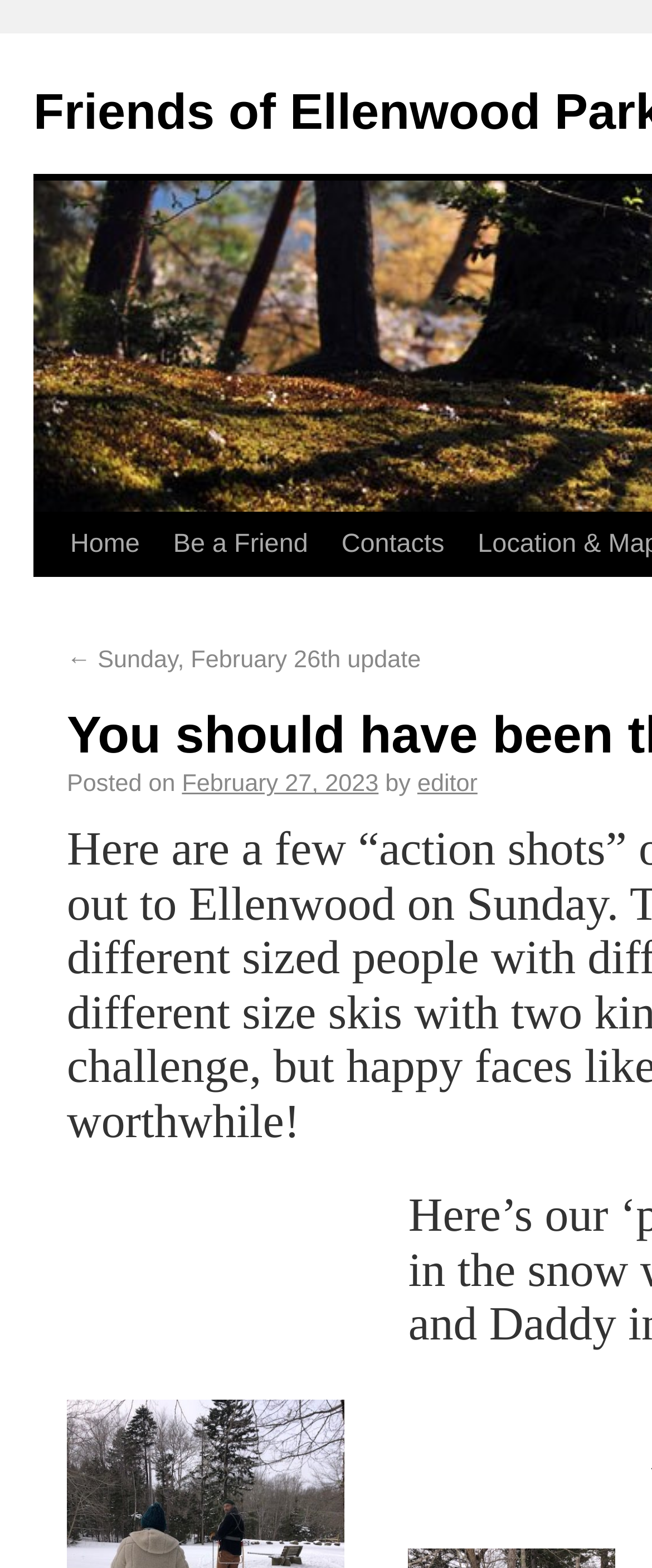Given the element description: "editor", predict the bounding box coordinates of the UI element it refers to, using four float numbers between 0 and 1, i.e., [left, top, right, bottom].

[0.64, 0.533, 0.732, 0.55]